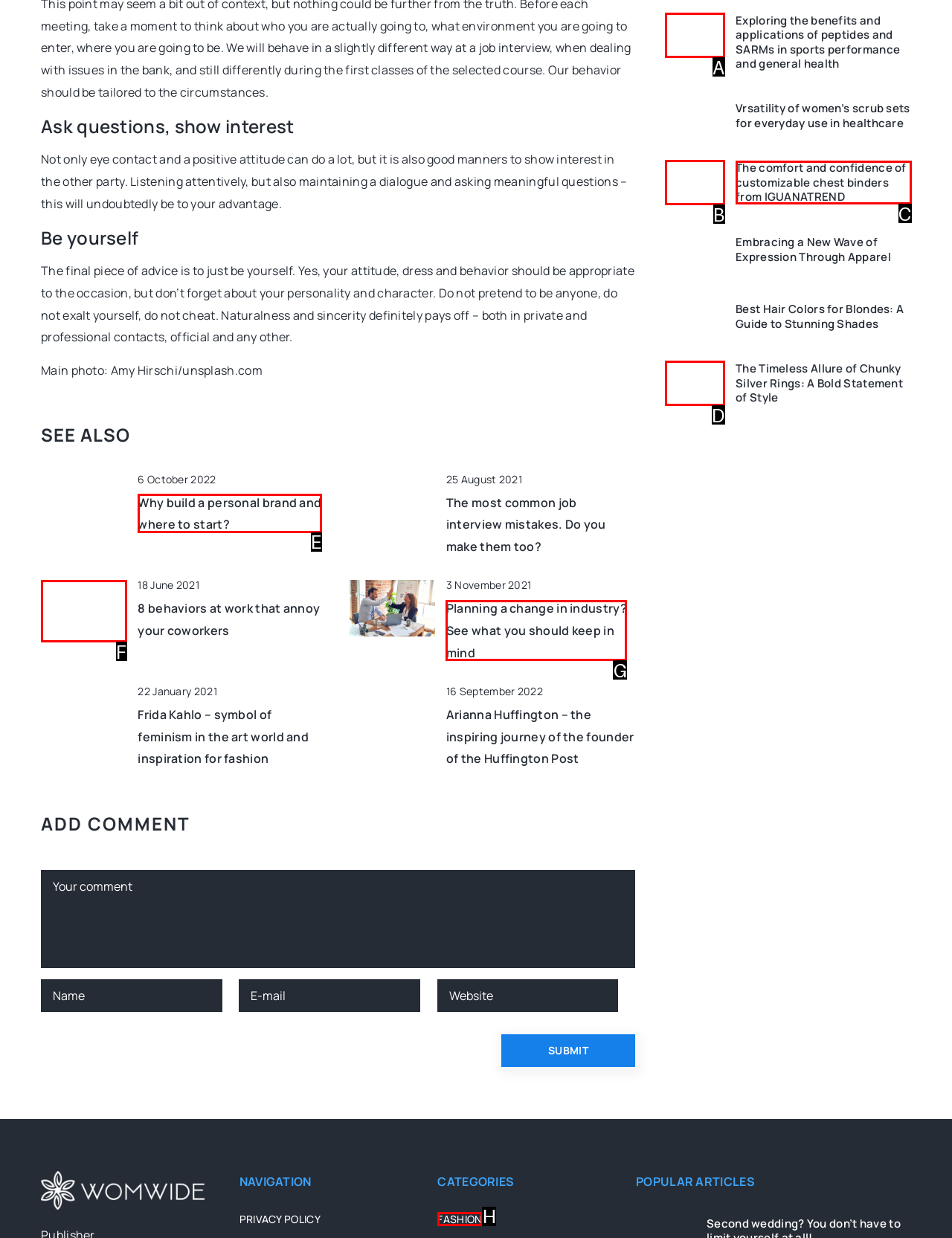Show which HTML element I need to click to perform this task: View the category 'FASHION' Answer with the letter of the correct choice.

H